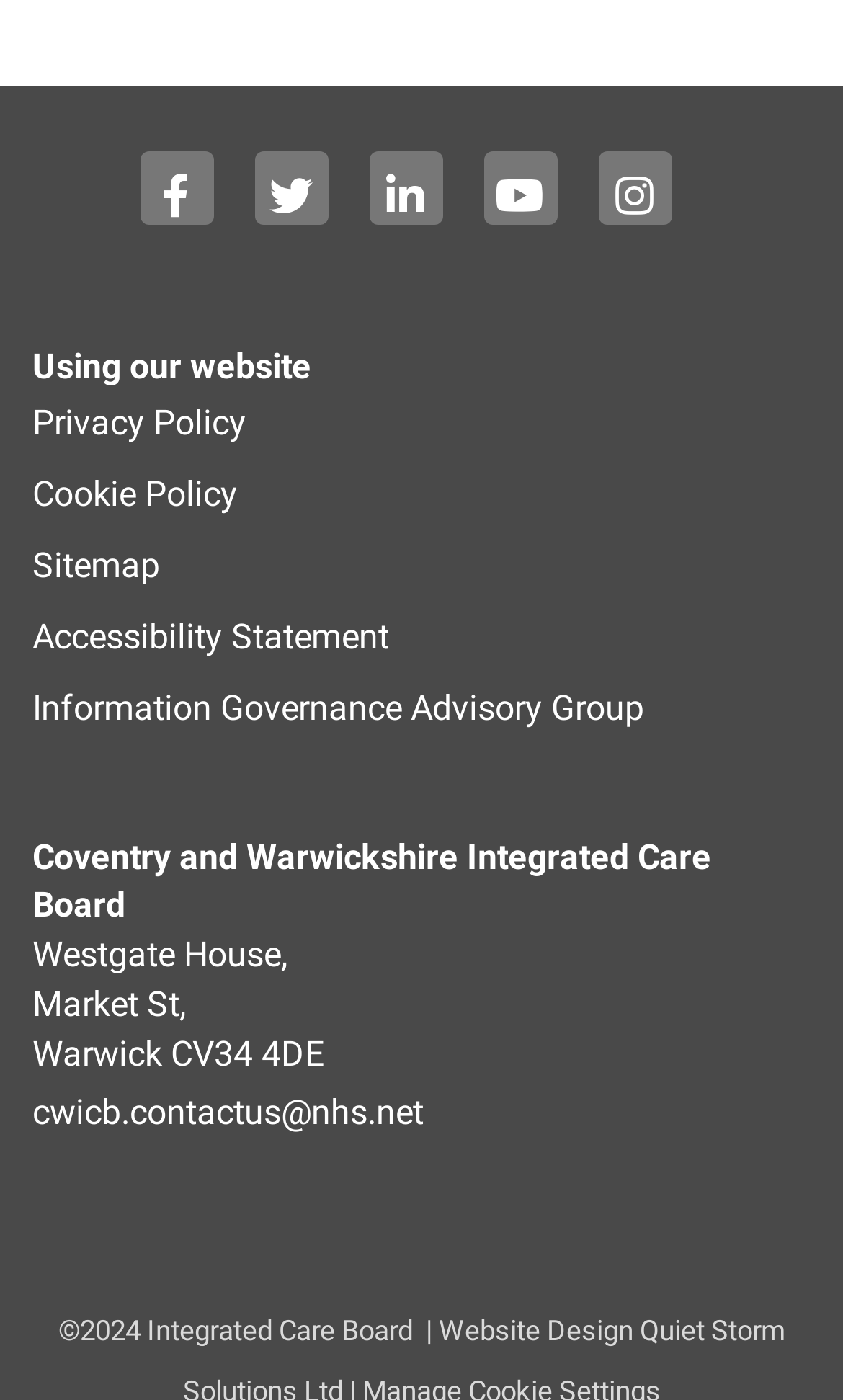Find the bounding box coordinates of the element I should click to carry out the following instruction: "Read the Privacy Policy".

[0.038, 0.28, 0.292, 0.331]